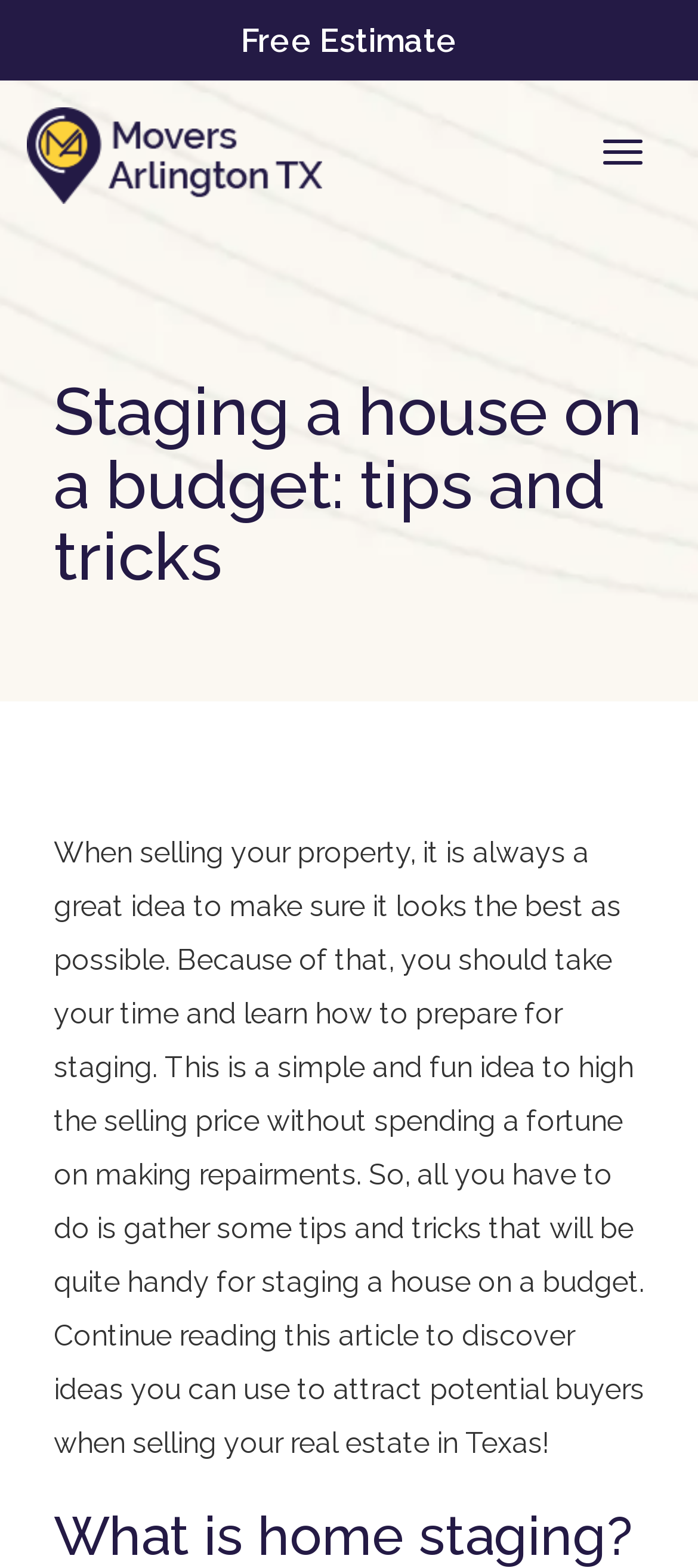Please respond to the question with a concise word or phrase:
What is the purpose of staging a house?

To attract potential buyers